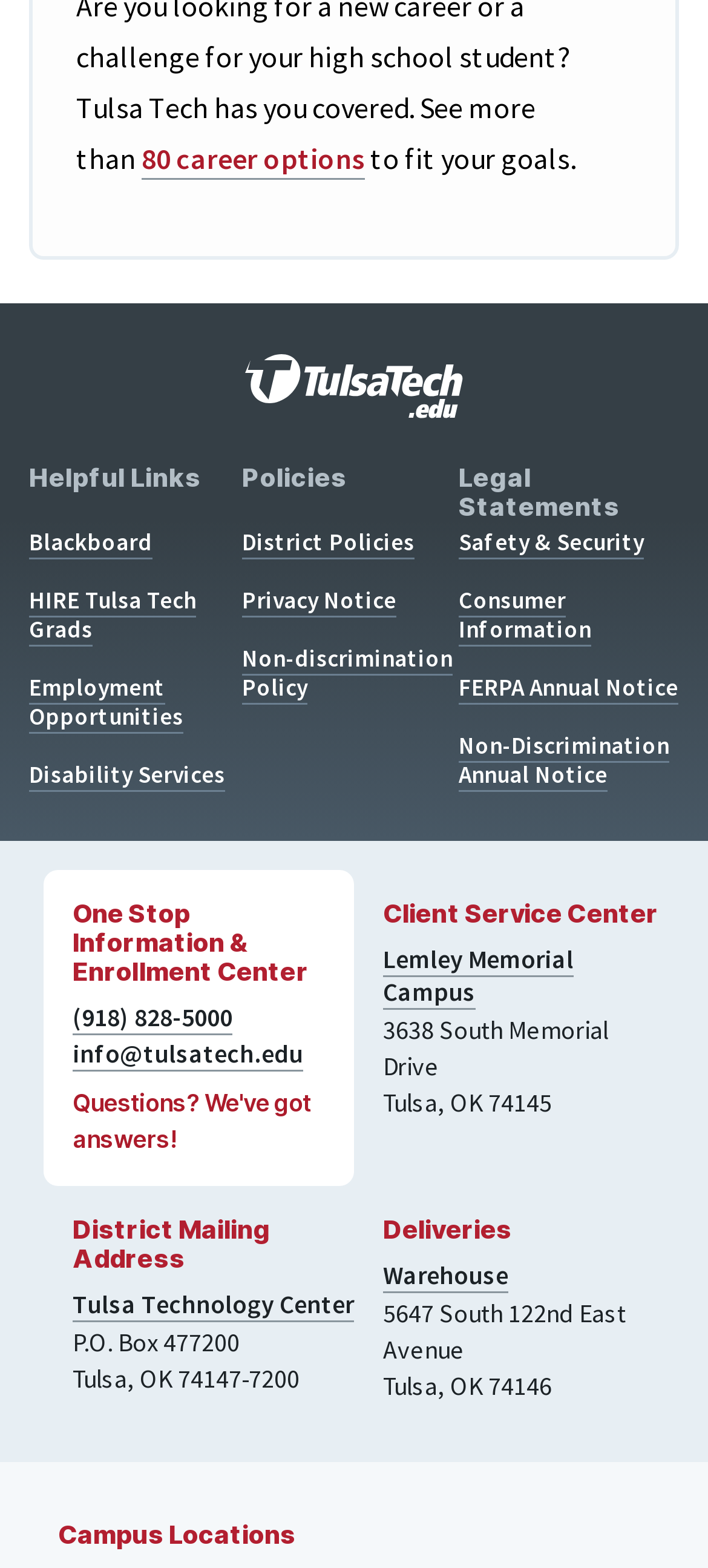Please determine the bounding box coordinates for the element that should be clicked to follow these instructions: "View 'District Policies'".

[0.342, 0.336, 0.585, 0.355]